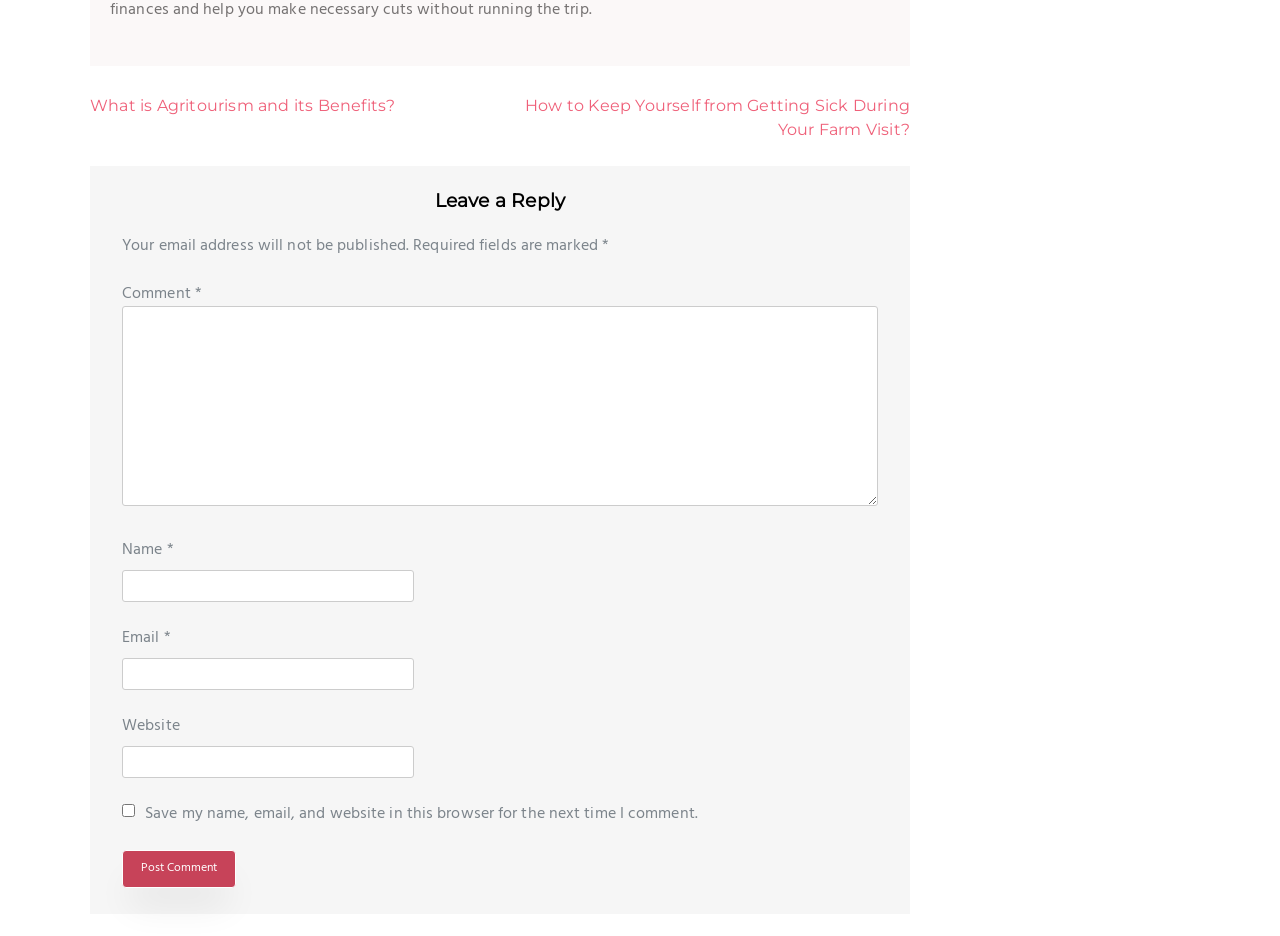Using the given description, provide the bounding box coordinates formatted as (top-left x, top-left y, bottom-right x, bottom-right y), with all values being floating point numbers between 0 and 1. Description: parent_node: Email * aria-describedby="email-notes" name="email"

[0.095, 0.703, 0.323, 0.737]